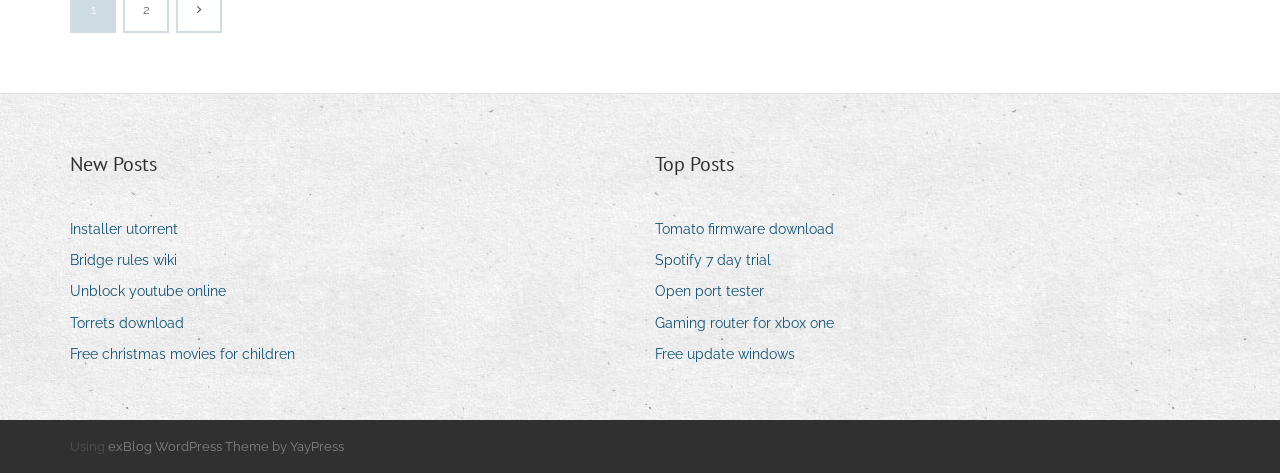How many sections are there on the webpage?
Ensure your answer is thorough and detailed.

The webpage can be divided into three main sections: 'New Posts', 'Top Posts', and a footer section. Therefore, there are 3 sections on the webpage.